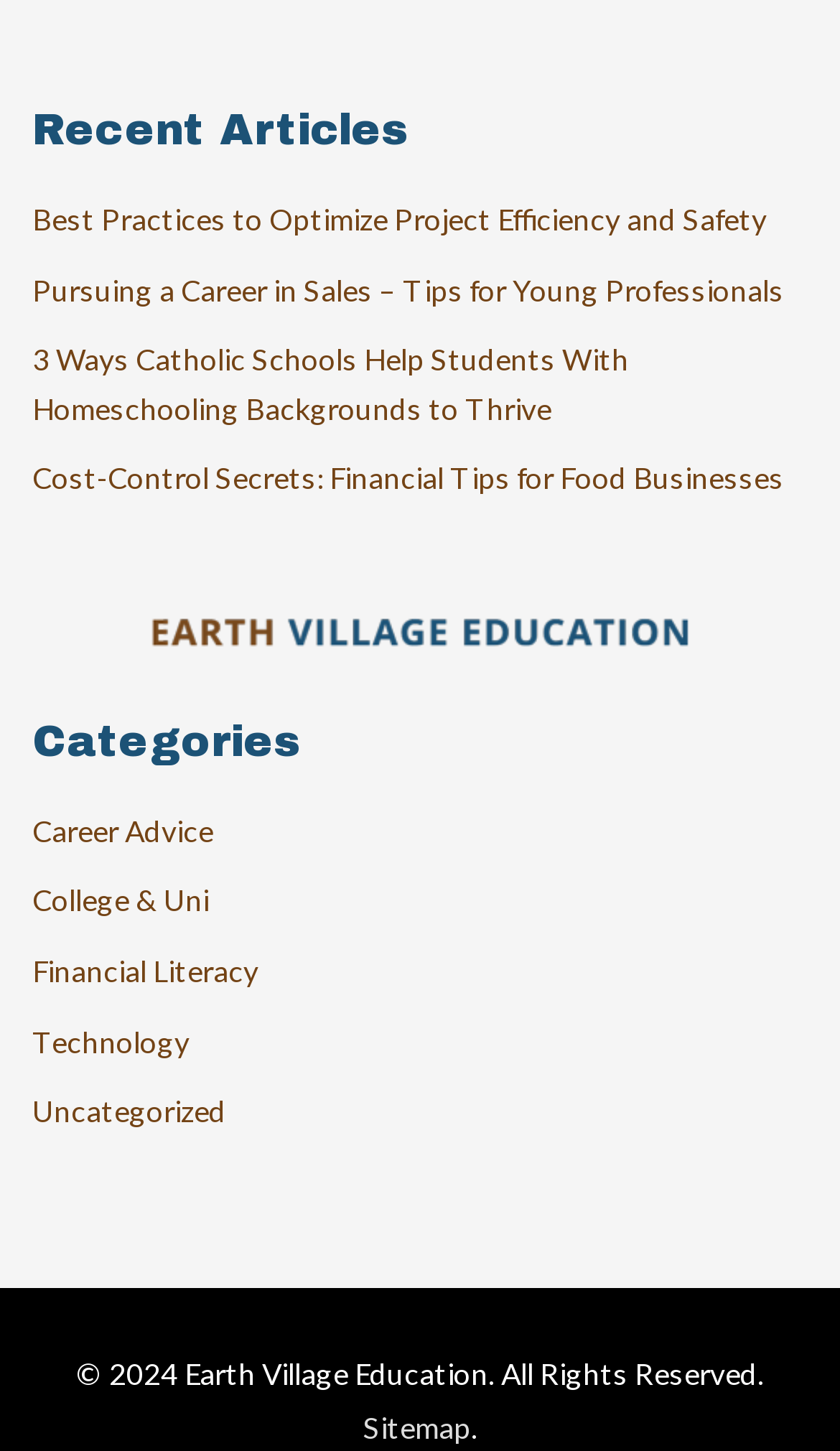Please find the bounding box coordinates of the clickable region needed to complete the following instruction: "go to sitemap". The bounding box coordinates must consist of four float numbers between 0 and 1, i.e., [left, top, right, bottom].

[0.432, 0.971, 0.56, 0.997]